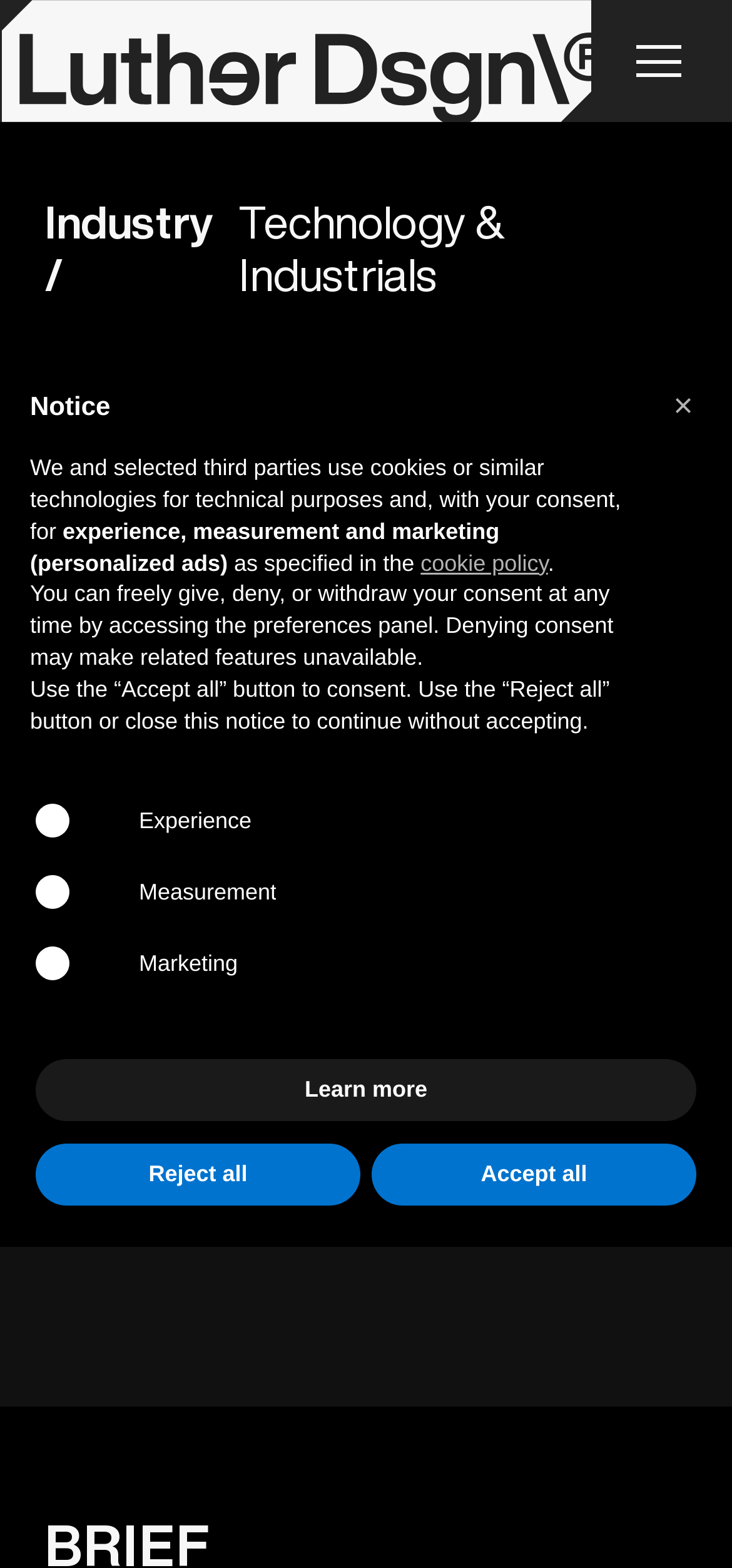Identify the bounding box coordinates for the UI element described as: "×". The coordinates should be provided as four floats between 0 and 1: [left, top, right, bottom].

[0.892, 0.24, 0.974, 0.278]